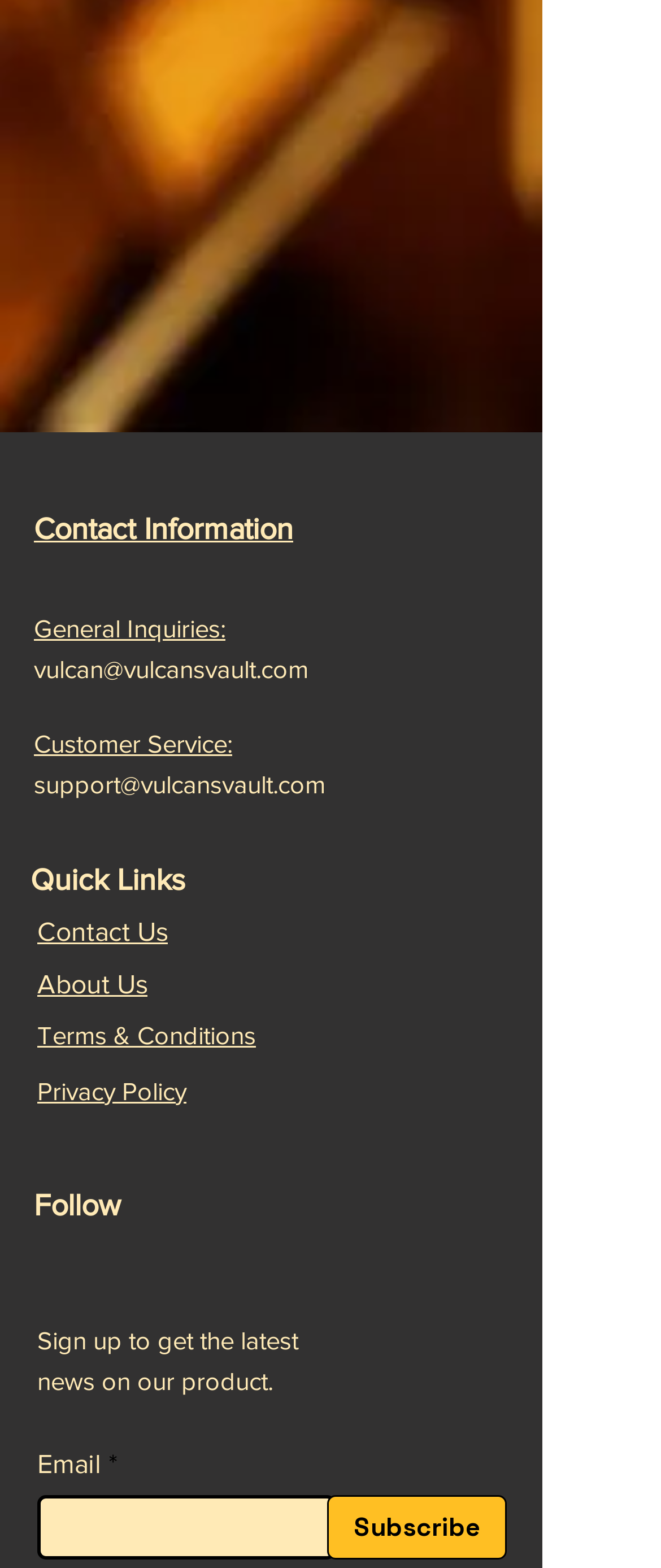Using the elements shown in the image, answer the question comprehensively: How many social media links are there?

The social media links are located in the 'Social Bar' section at the bottom of the webpage. There are 6 links: Instagram, Facebook, Twitter, LinkedIn, YouTube, and TikTok.